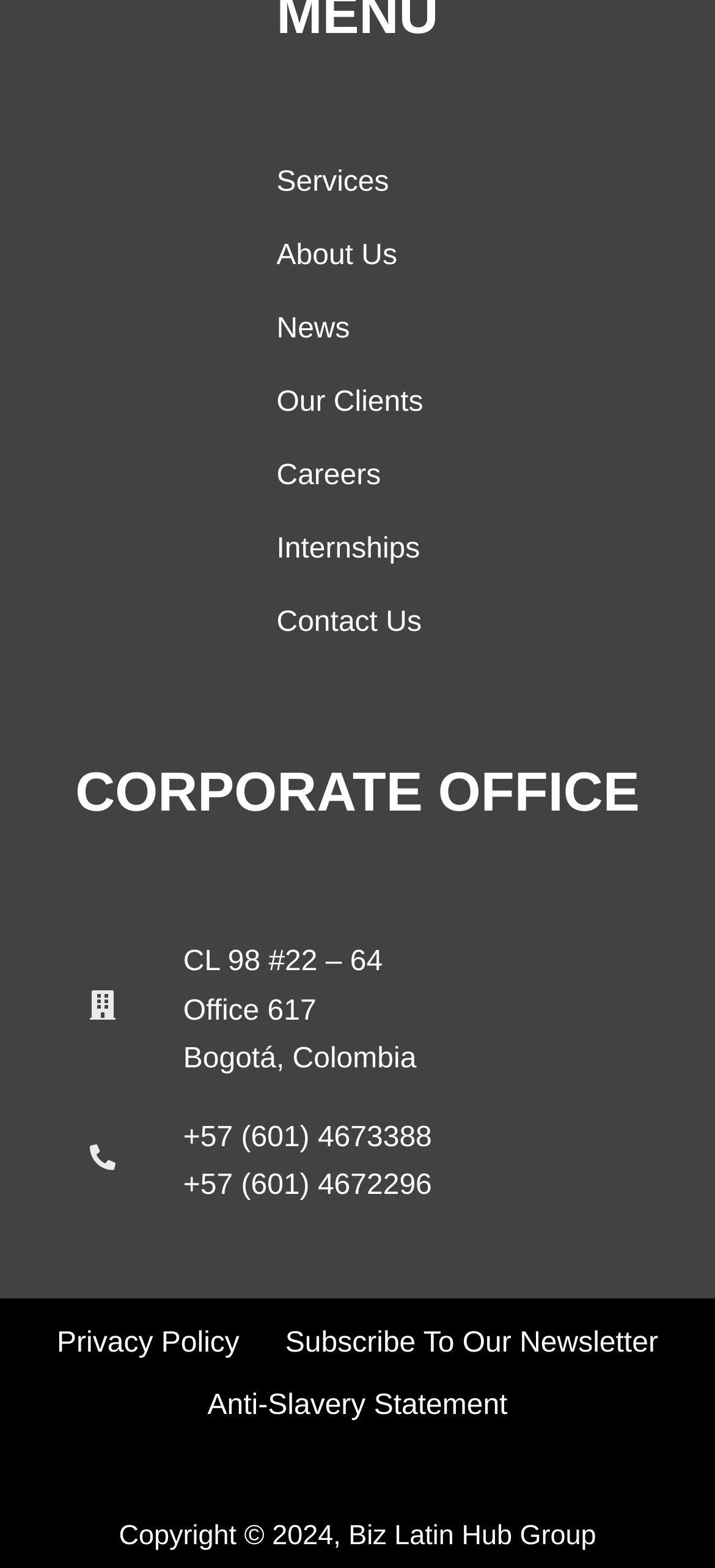Please locate the bounding box coordinates of the element that should be clicked to complete the given instruction: "Go to Privacy Policy".

[0.048, 0.846, 0.367, 0.87]